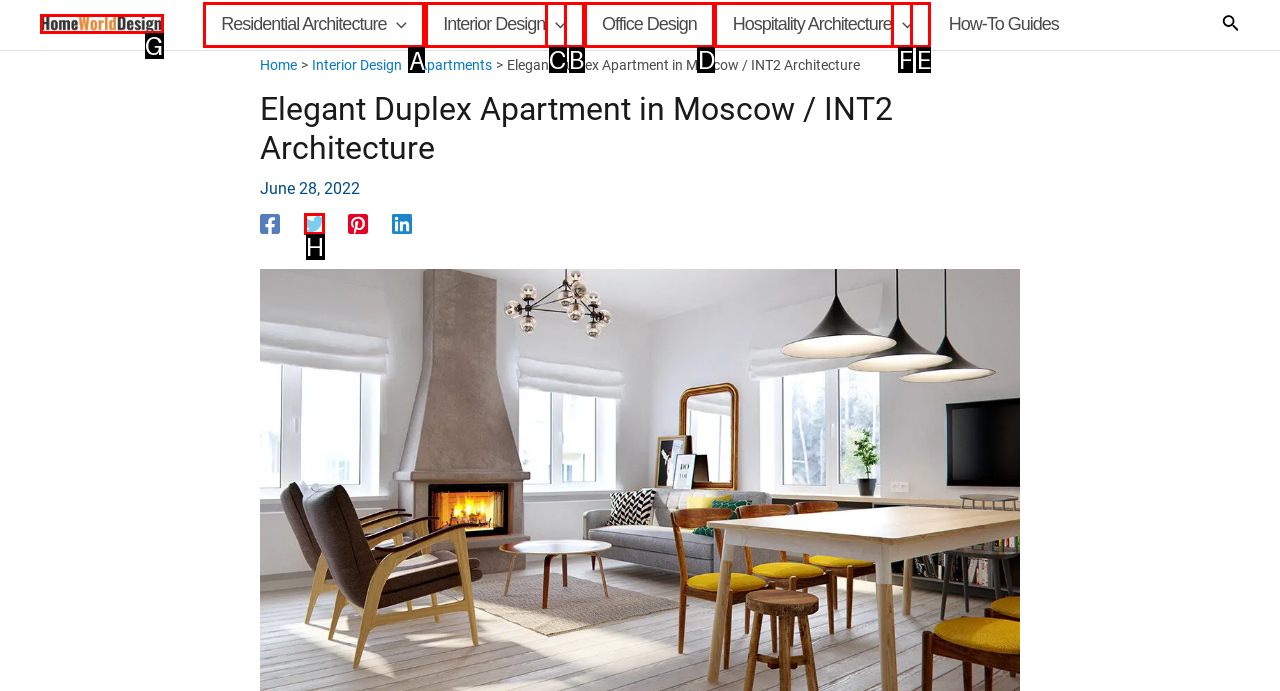Which lettered option should be clicked to perform the following task: view residential architecture menu
Respond with the letter of the appropriate option.

A